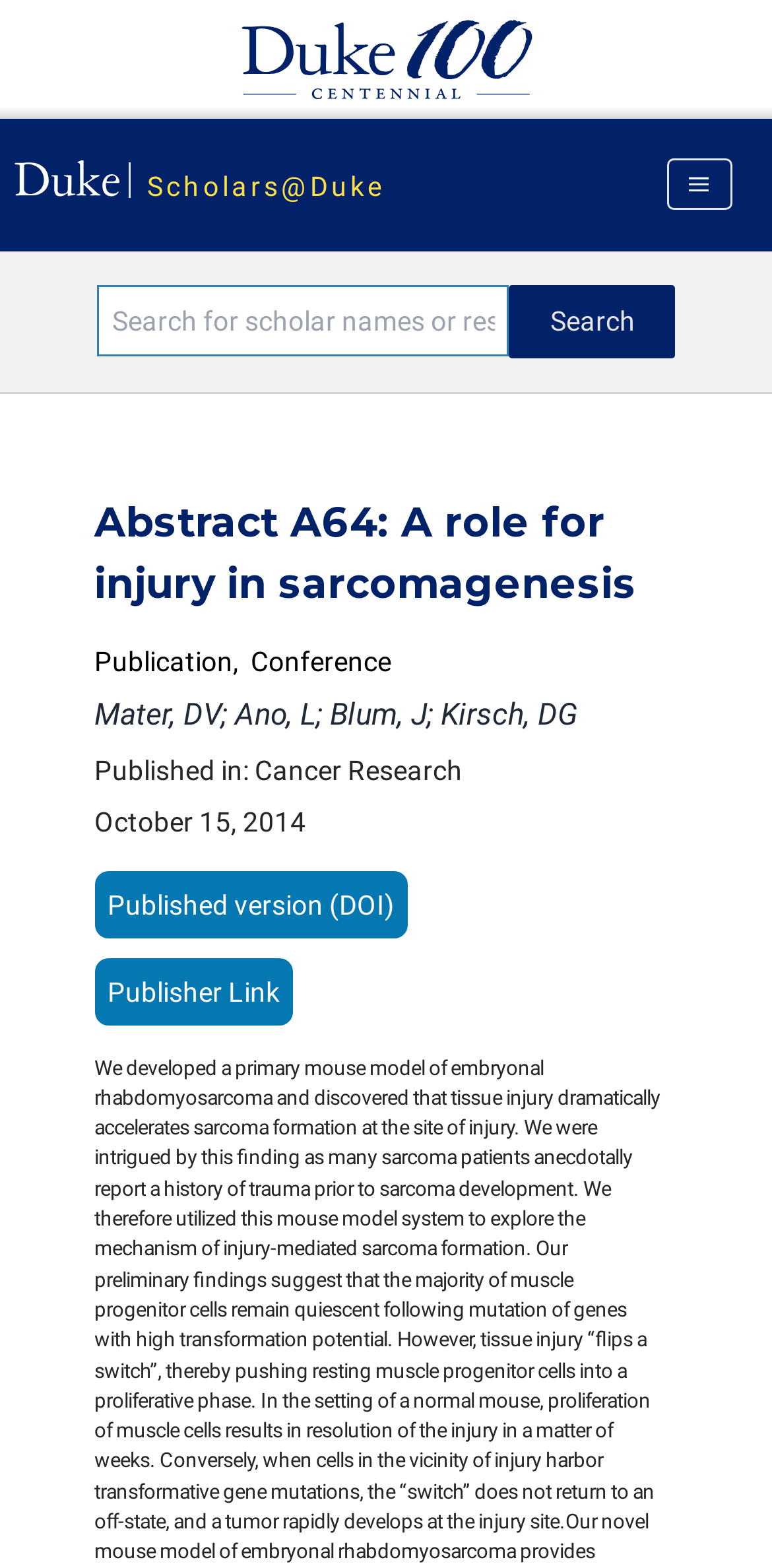What is the date of publication?
Please use the image to provide an in-depth answer to the question.

The publication date can be found in the static text element with the text 'October 15, 2014'.